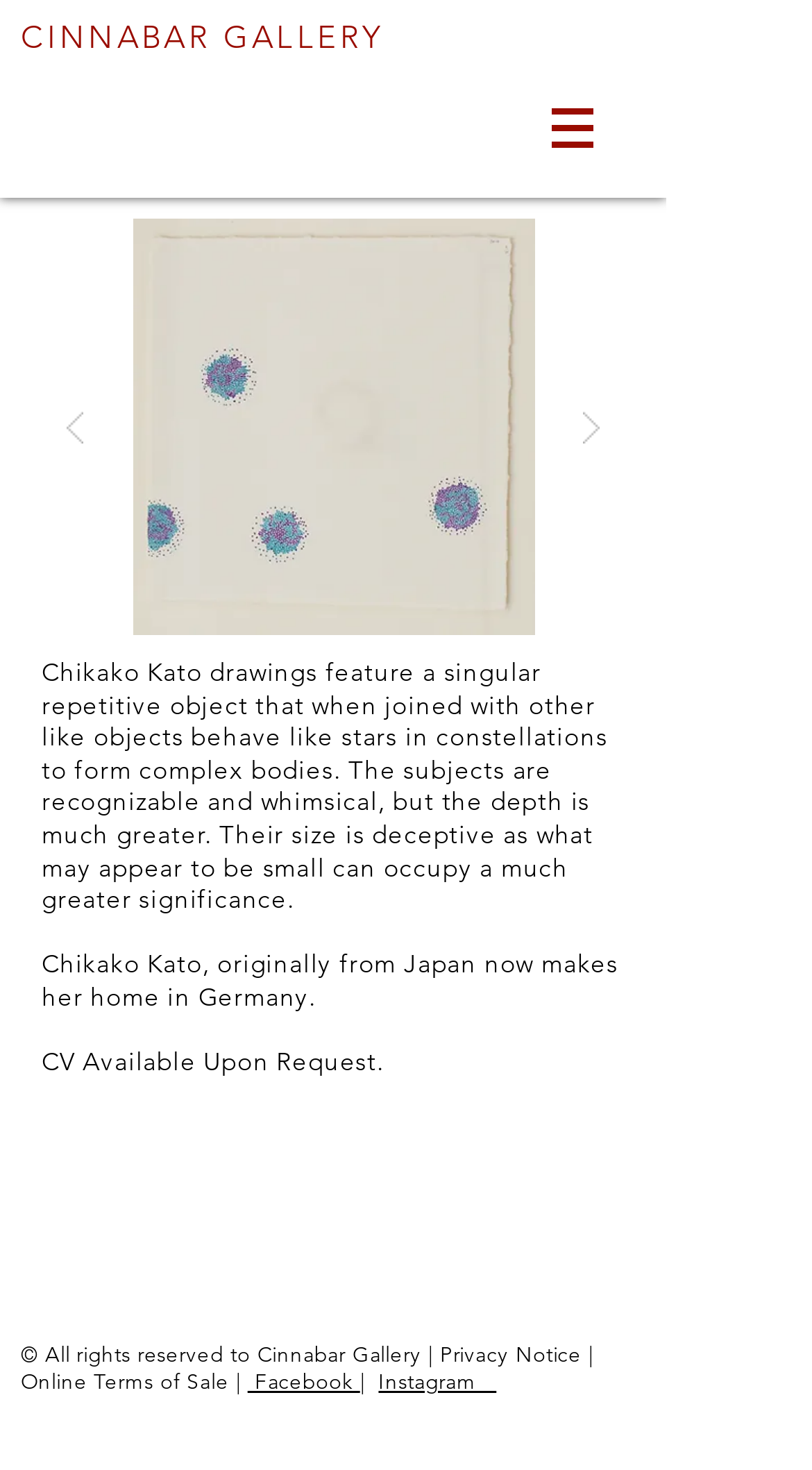Explain the contents of the webpage comprehensively.

The webpage is about Chikako Kato, an artist, and is hosted by Cinnabar Gallery. At the top, there is a heading "CINNABAR GALLERY" followed by a navigation menu labeled "Site" with a dropdown button. The navigation menu is positioned near the top right corner of the page.

Below the navigation menu, there is a main content area that occupies most of the page. Within this area, there is a region labeled "Slide show gallery" that takes up about half of the page's width. This region contains a slideshow with navigation buttons on either side. The slideshow displays an image of one of Chikako Kato's artworks, titled "swing around 3".

To the right of the slideshow, there is a text description of Chikako Kato's artwork, explaining that her drawings feature repetitive objects that form complex bodies. The text also mentions that the subjects are recognizable and whimsical, but have a deeper significance.

Below the text description, there are three paragraphs of text. The first paragraph provides a brief biography of Chikako Kato, stating that she is originally from Japan but now lives in Germany. The second paragraph mentions that her CV is available upon request. The third paragraph contains a copyright notice, privacy notice, and online terms of sale.

At the very bottom of the page, there is a footer section with links to Cinnabar Gallery's Facebook and Instagram pages, as well as a copyright notice.